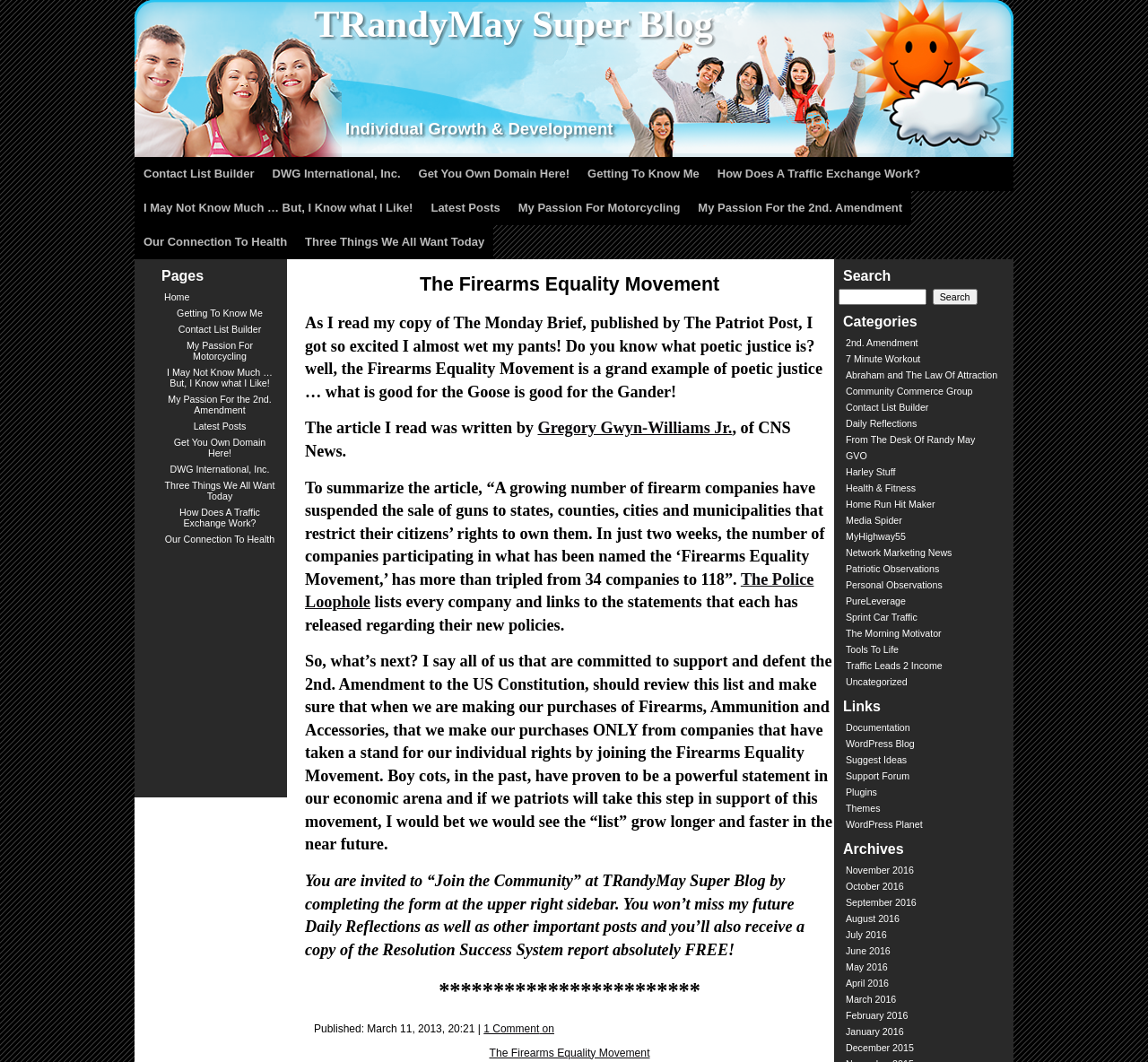Can you find and provide the main heading text of this webpage?

TRandyMay Super Blog